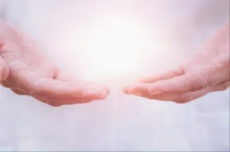Please answer the following question as detailed as possible based on the image: 
What is the image related to?

The image is related to massage therapy as it is mentioned in the caption that the image is a fitting visual representation for a blog post aimed at massage therapists, providing insights on alleviating hand pain and promoting overall well-being in their practice.